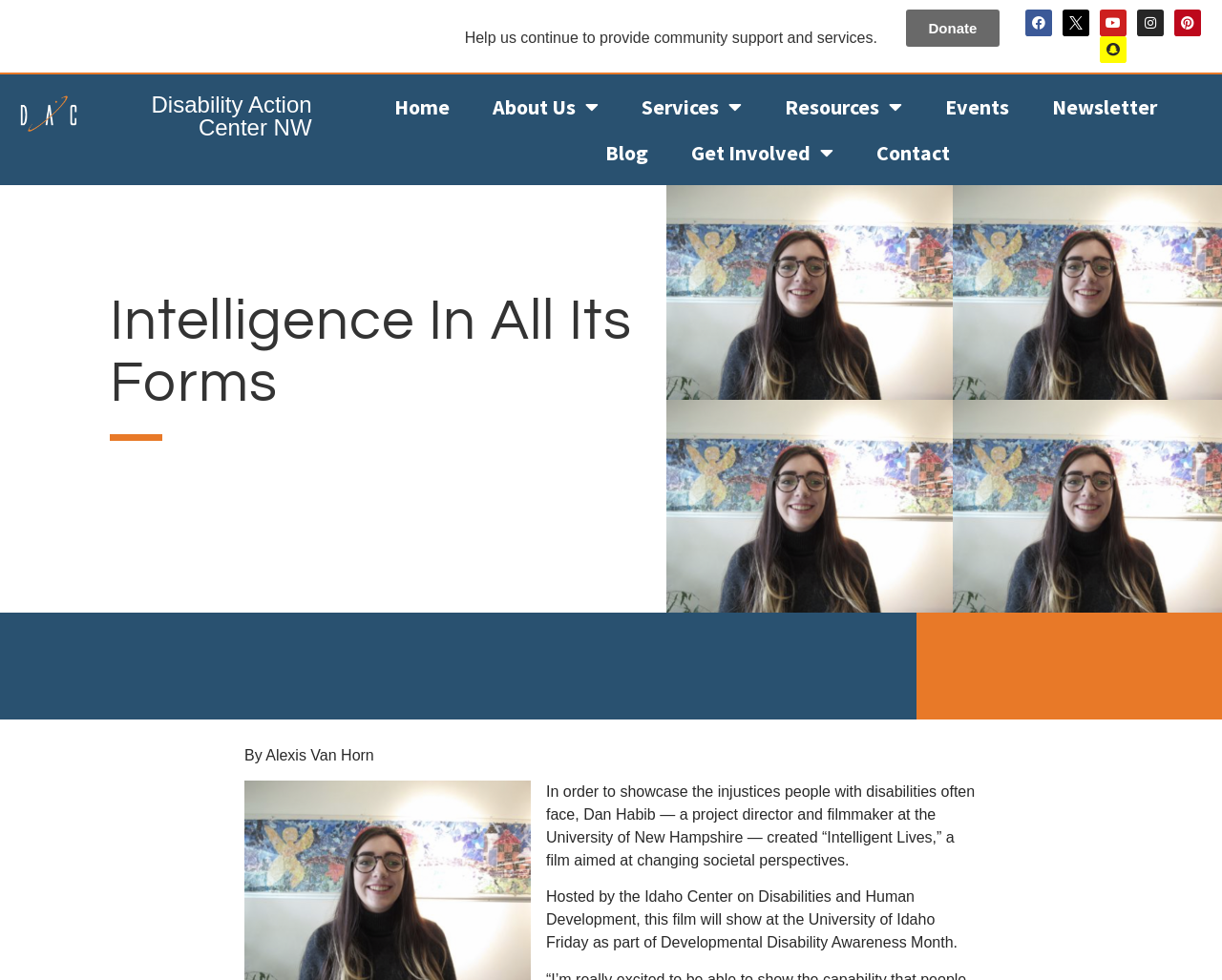Pinpoint the bounding box coordinates of the clickable element to carry out the following instruction: "Click Donate."

[0.741, 0.01, 0.818, 0.048]